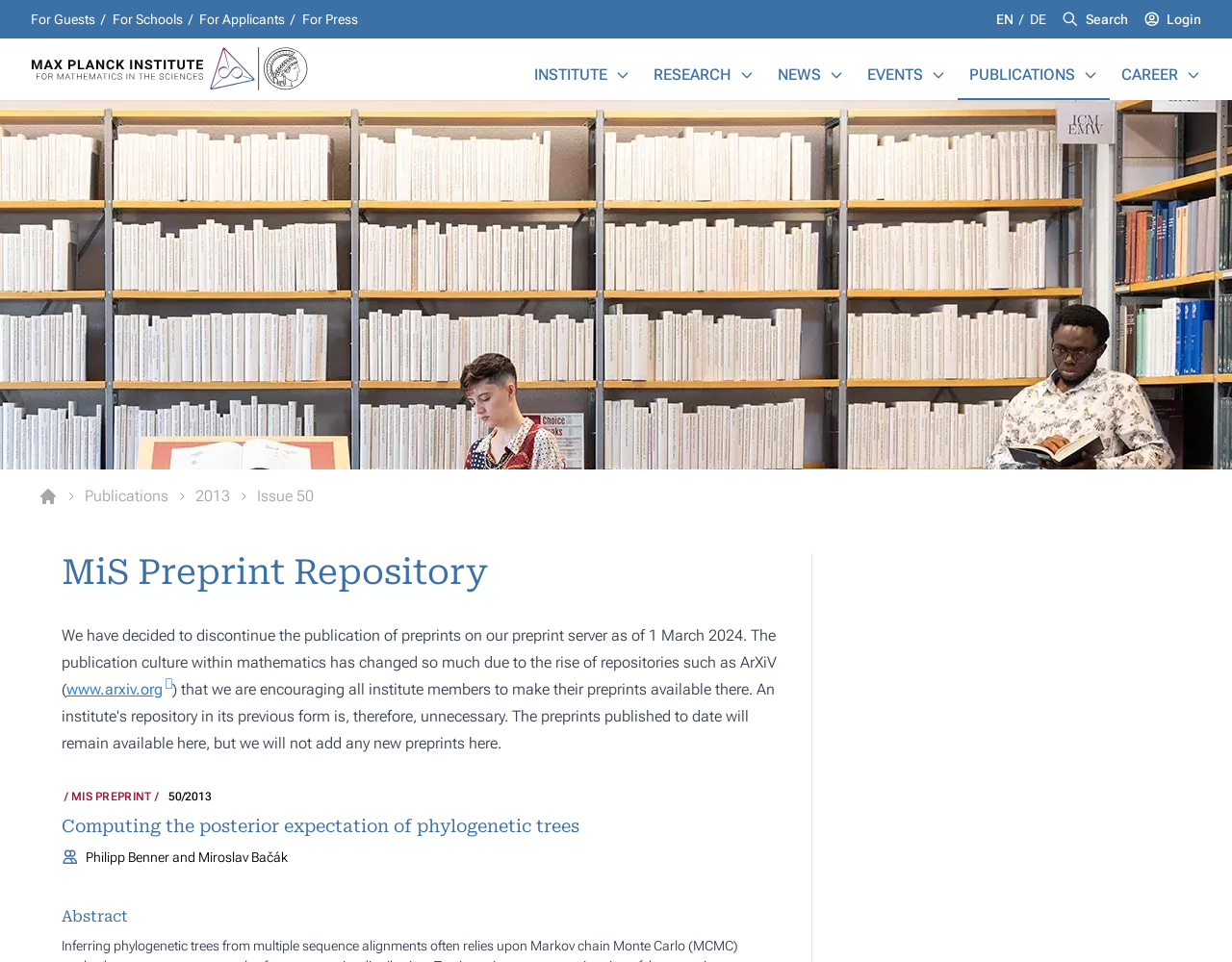Construct a comprehensive caption that outlines the webpage's structure and content.

The webpage is about the MiS Preprint Repository, specifically showcasing a preprint titled "Computing the posterior expectation of phylogenetic trees" by Philipp Benner and Miroslav Bačák. 

At the top left, there is a navigation menu with shortcuts for guests, schools, applicants, and press. On the top right, there are language options and links to search and log in. 

Below the navigation menu, there is a main menu with links to various sections of the website, including the institute, research, news, events, publications, and career. Each link has a corresponding button next to it.

A large image spans the entire width of the page, taking up about a third of the screen. 

Below the image, there is a breadcrumb navigation showing the path from the Max Planck Institute for Mathematics in the Sciences to the current preprint repository page. 

The main content of the page starts with a heading announcing the discontinuation of the preprint server as of March 2024, citing the rise of repositories like ArXiV. 

Below this announcement, there is a heading for the MiS Preprint Repository, followed by the title and authors of the preprint. The abstract of the preprint is further down the page, marked with a heading.